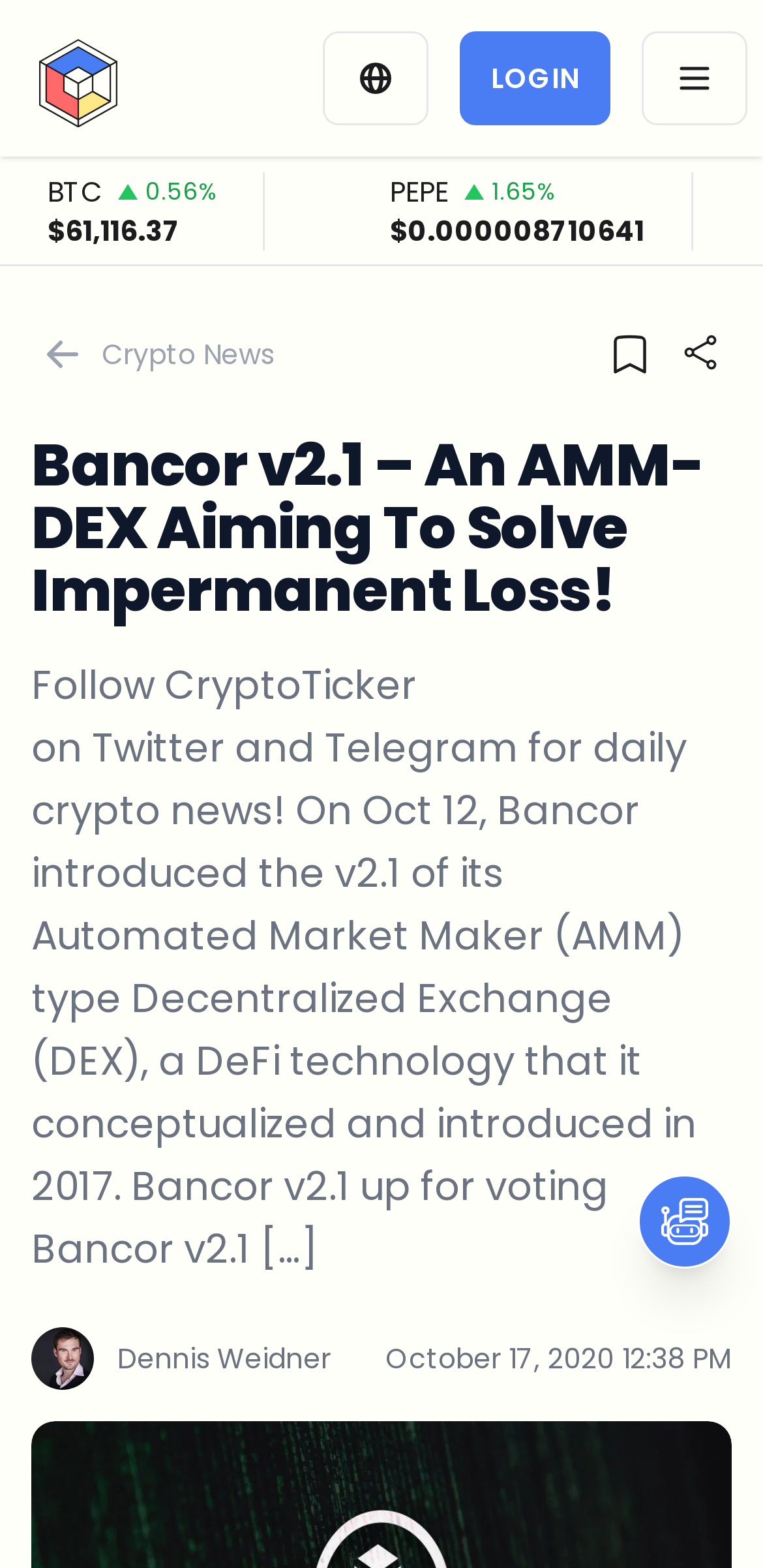Who is the author of the article?
Using the image as a reference, answer the question with a short word or phrase.

Dennis Weidner